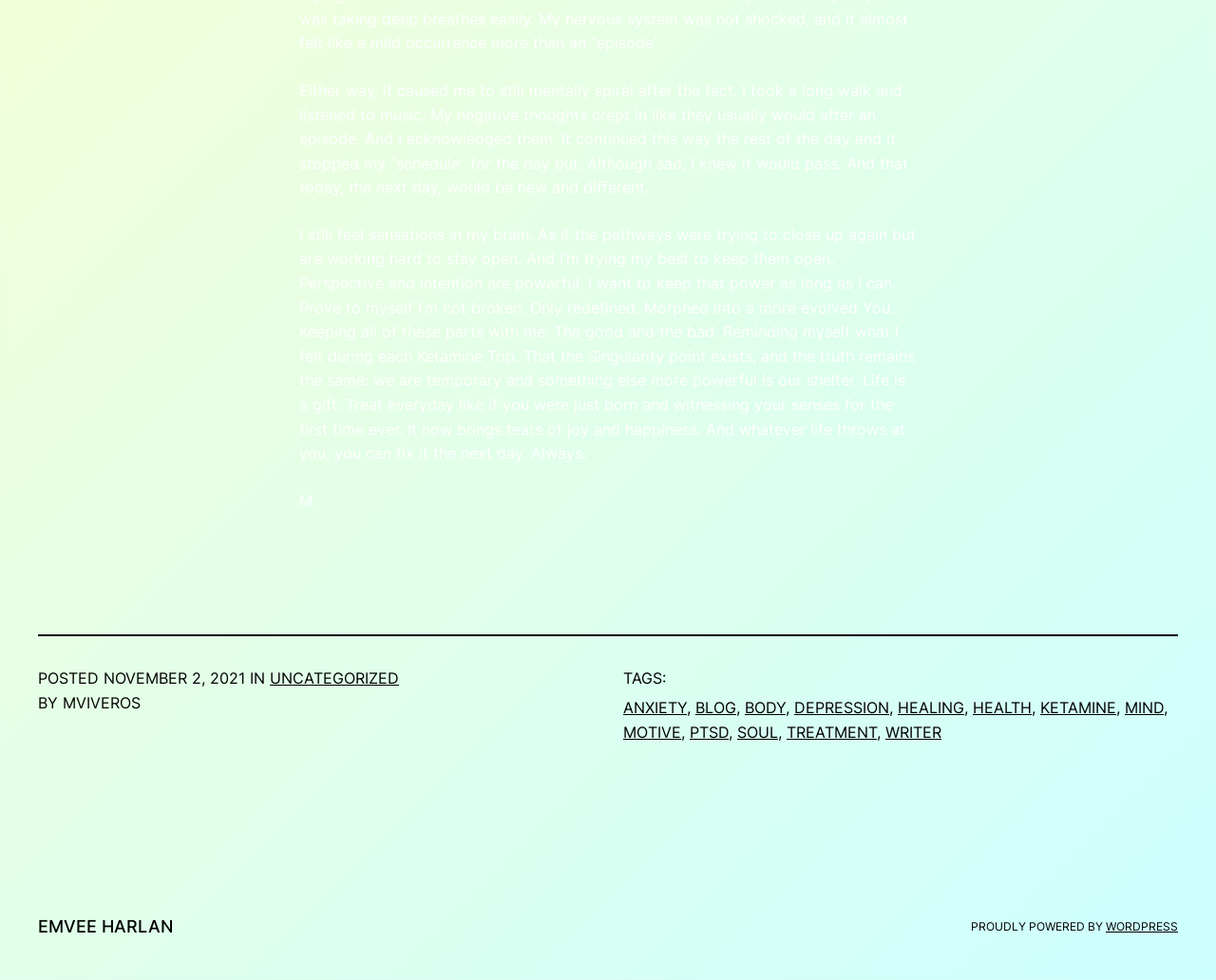Using the element description provided, determine the bounding box coordinates in the format (top-left x, top-left y, bottom-right x, bottom-right y). Ensure that all values are floating point numbers between 0 and 1. Element description: Emvee Harlan

[0.031, 0.935, 0.142, 0.955]